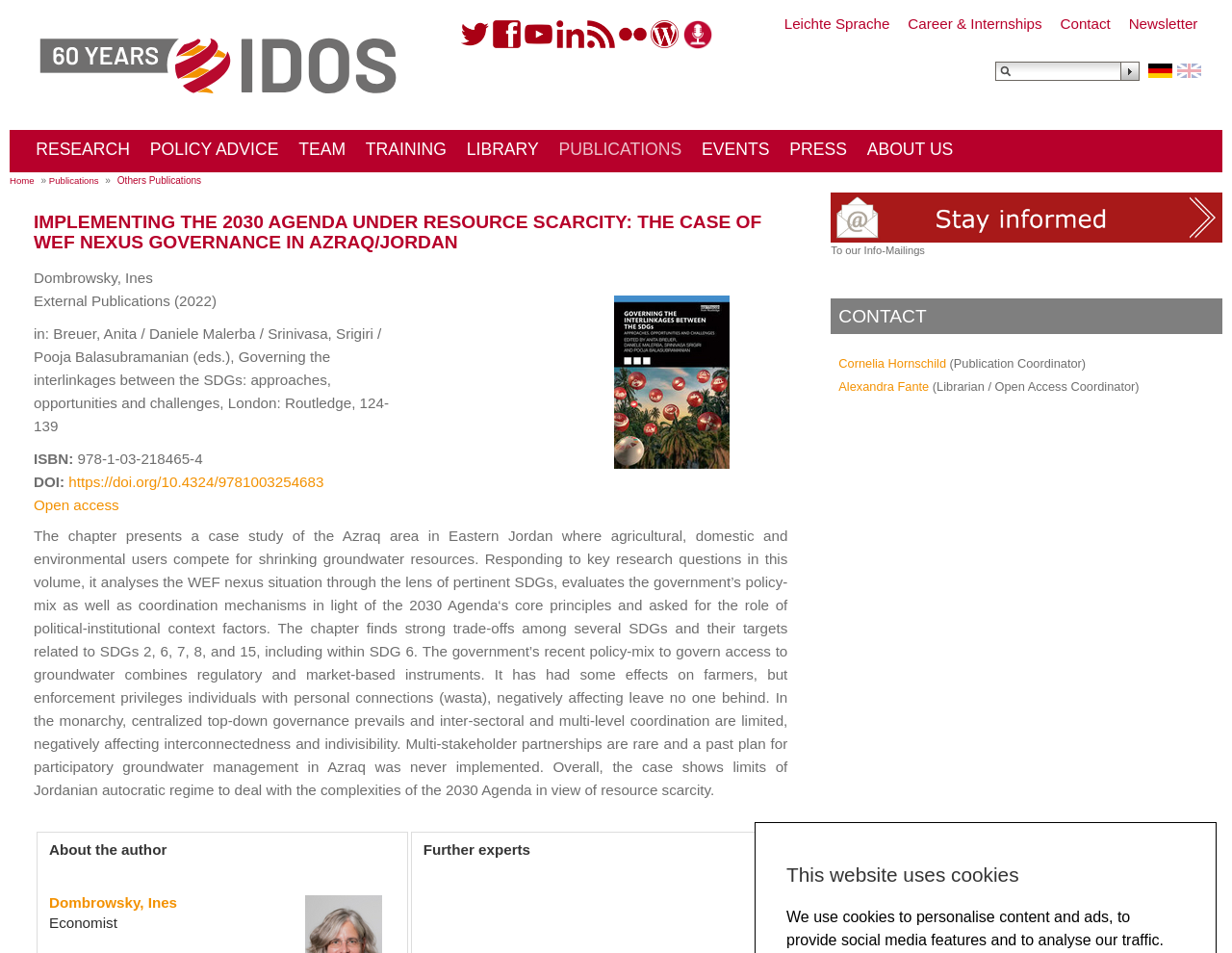Find the bounding box coordinates of the element I should click to carry out the following instruction: "View the product list".

None